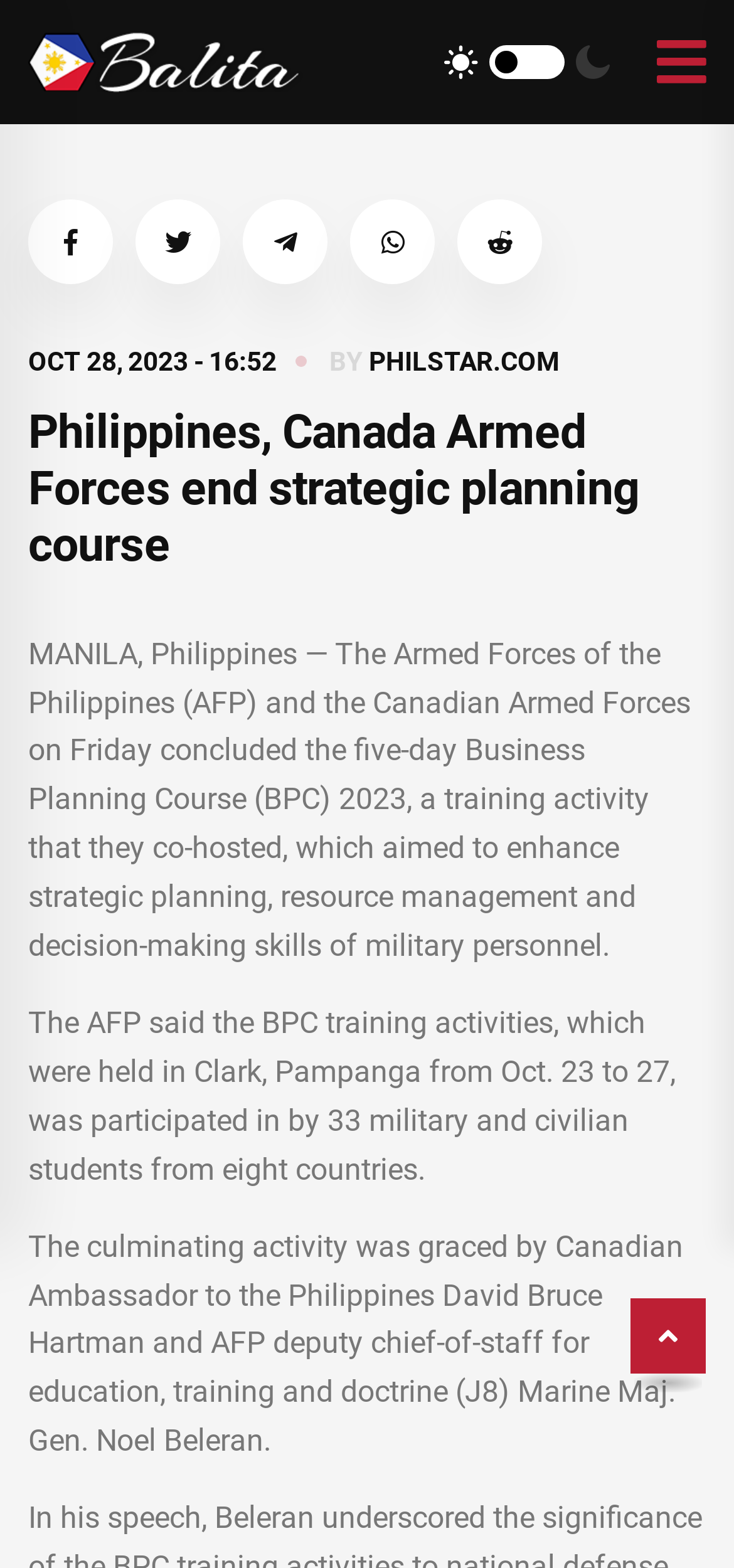How many military and civilian students participated in the BPC training?
Please use the visual content to give a single word or phrase answer.

33